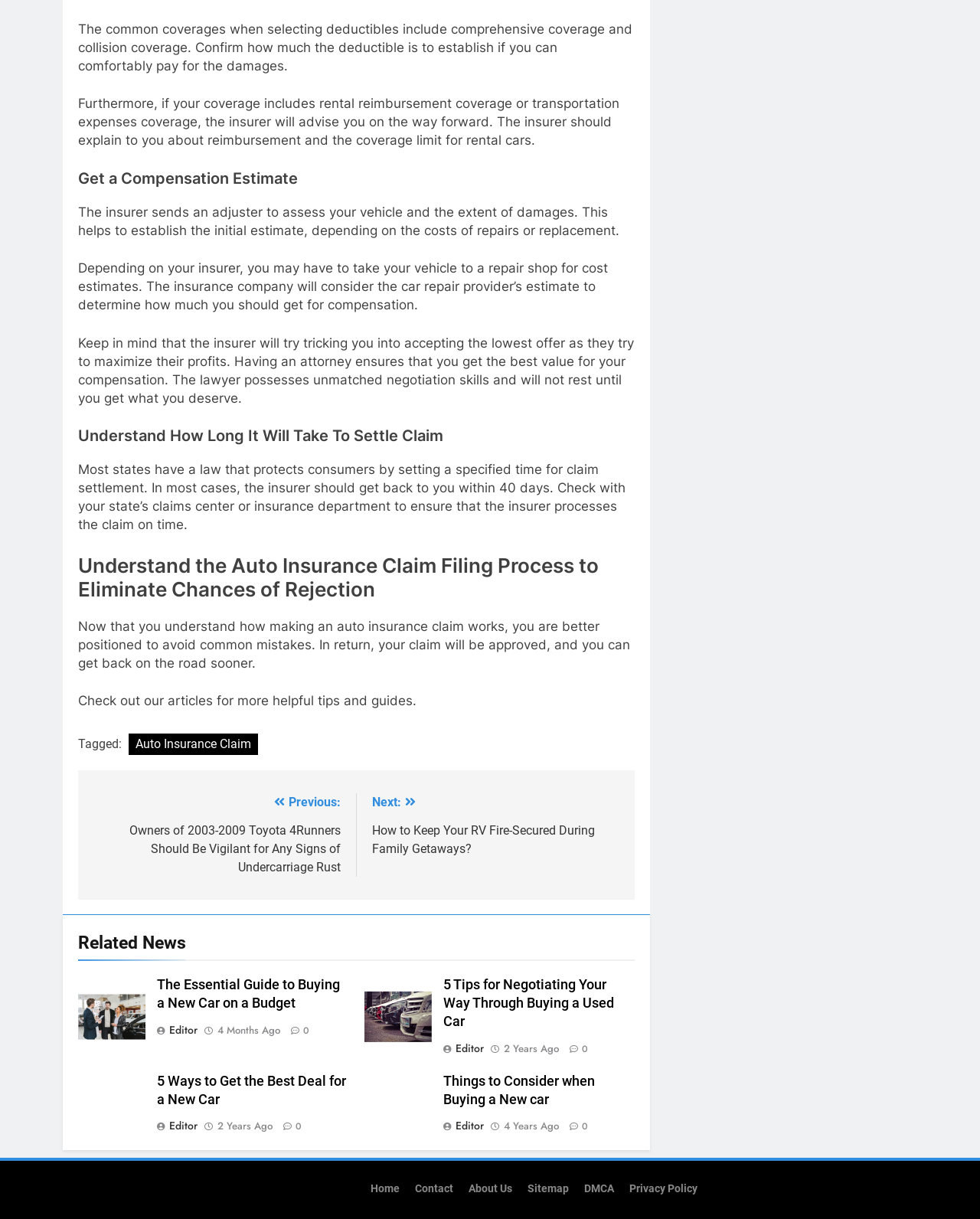Given the element description Auto Insurance Claim, specify the bounding box coordinates of the corresponding UI element in the format (top-left x, top-left y, bottom-right x, bottom-right y). All values must be between 0 and 1.

[0.131, 0.602, 0.263, 0.619]